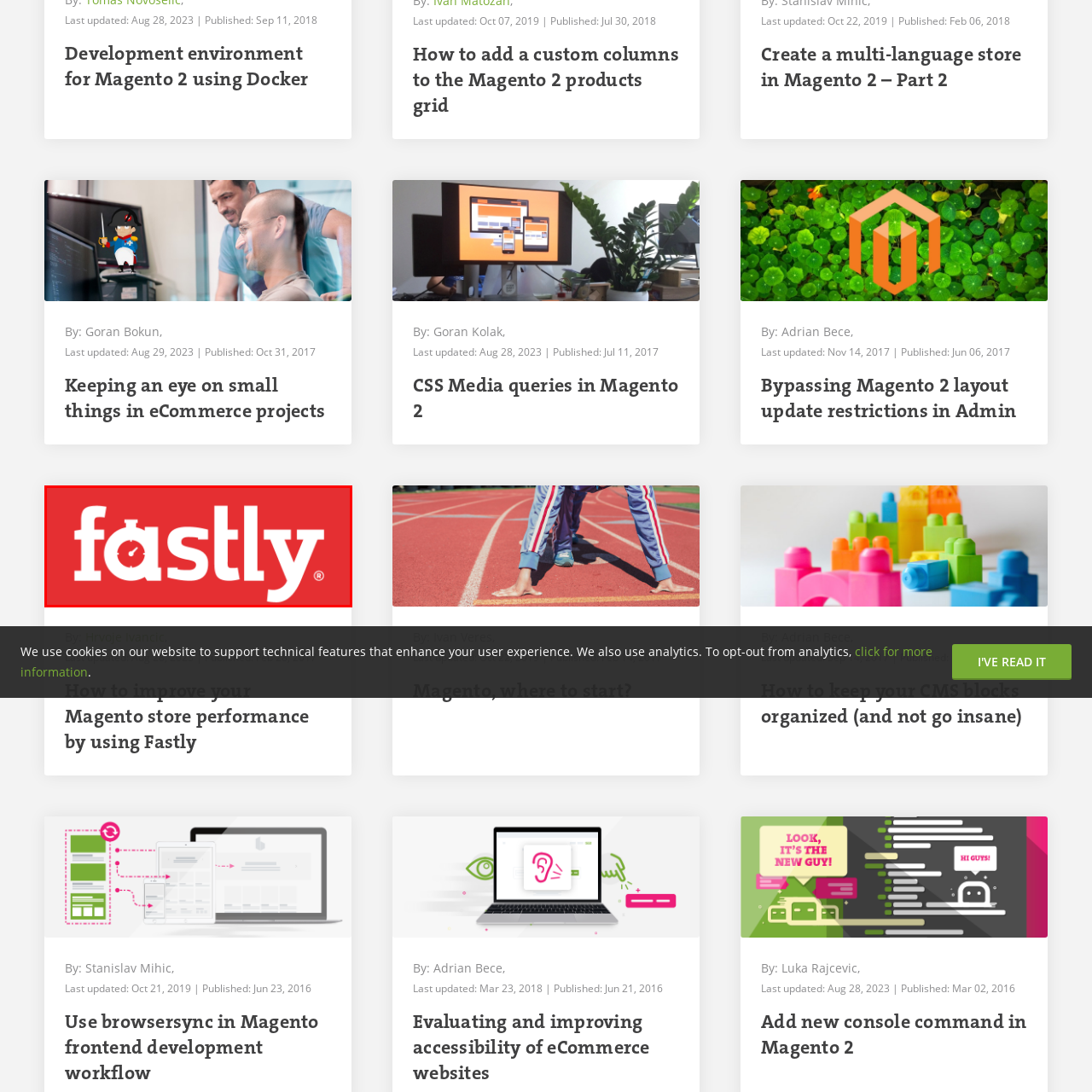View the element within the red boundary, What is the purpose of the clock icon? 
Deliver your response in one word or phrase.

Symbolize speed and efficiency